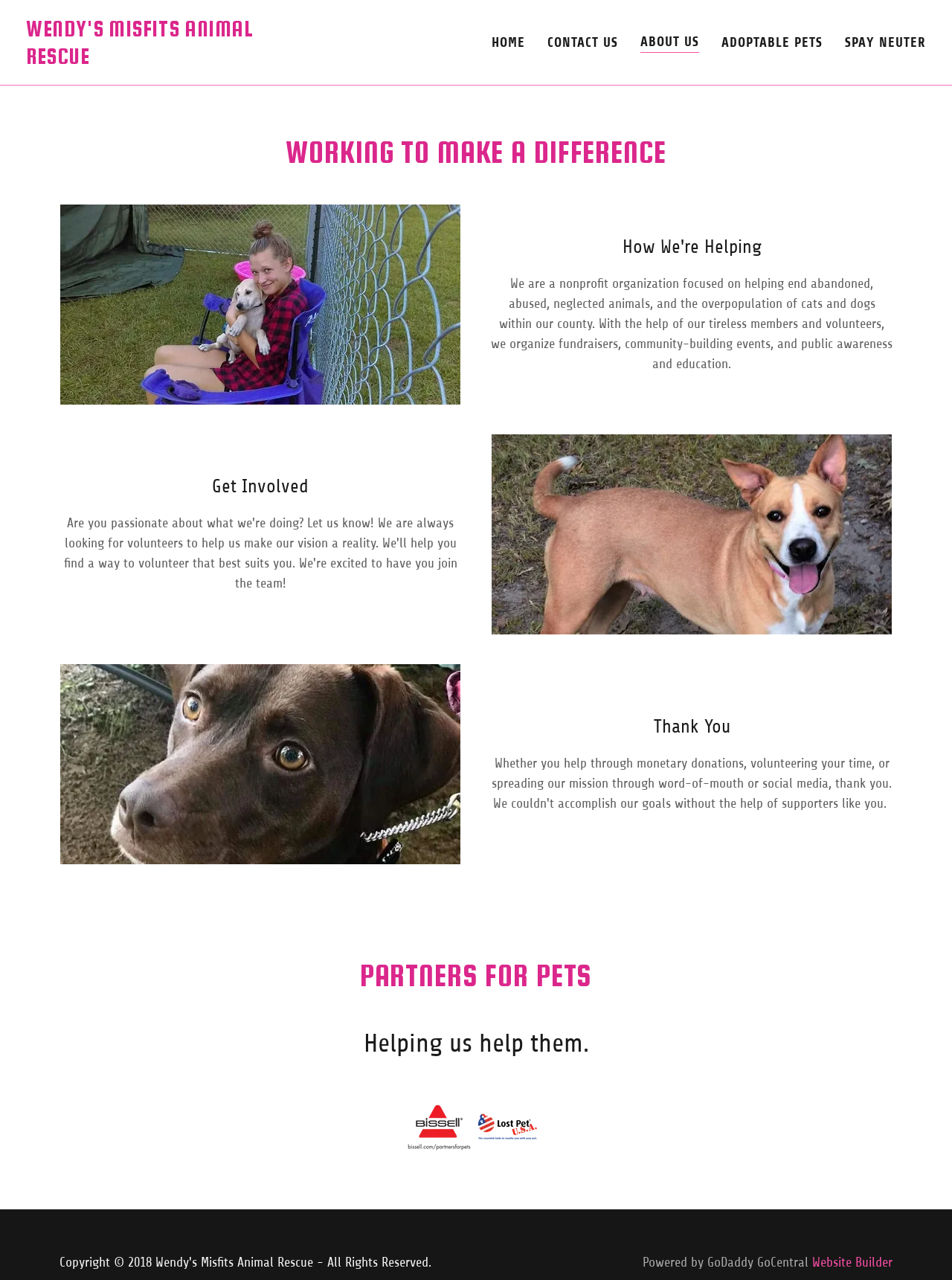Please provide the bounding box coordinates for the UI element as described: "Website Builder". The coordinates must be four floats between 0 and 1, represented as [left, top, right, bottom].

[0.853, 0.98, 0.938, 0.992]